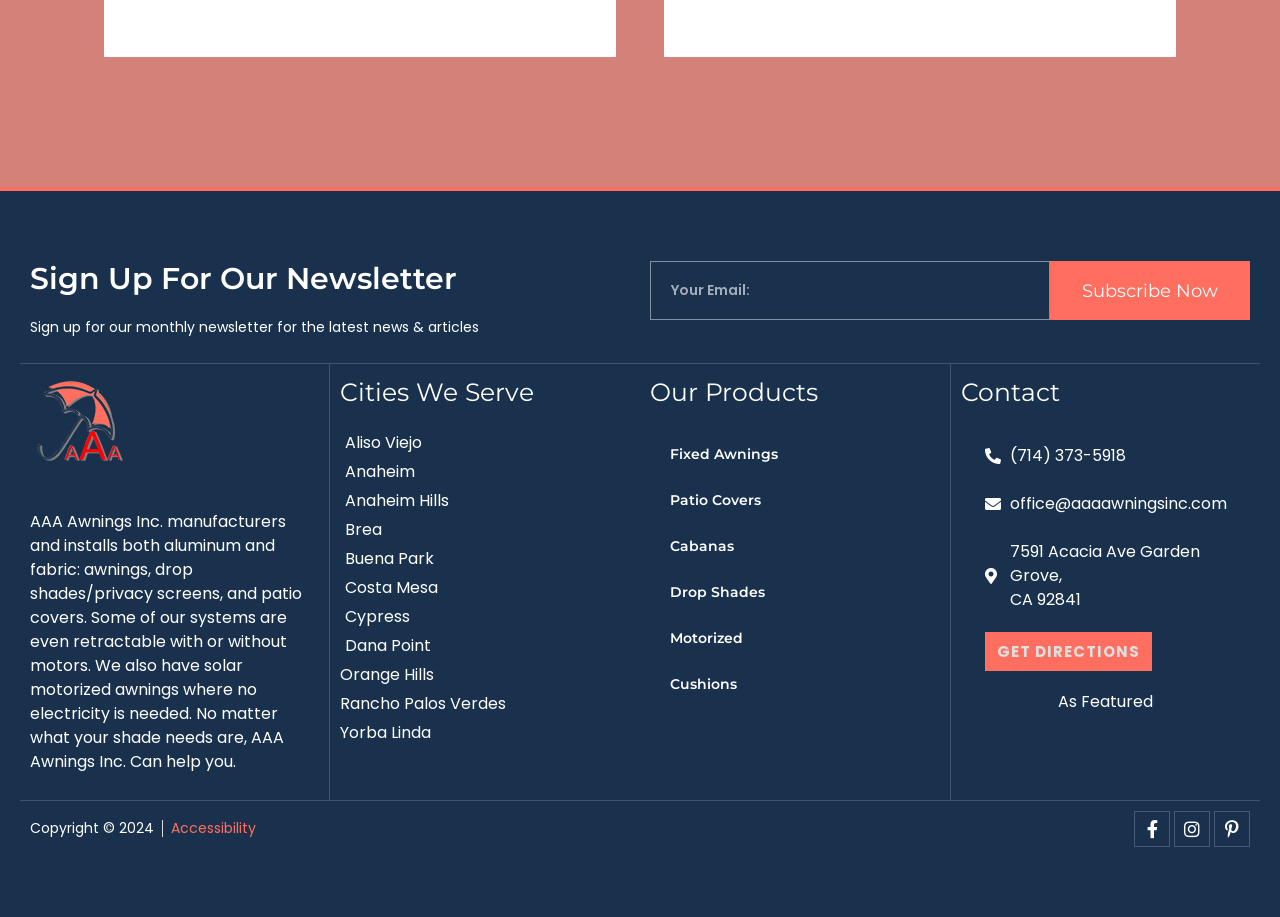Locate the bounding box coordinates of the clickable part needed for the task: "Learn more about Fixed Awnings".

[0.508, 0.47, 0.734, 0.52]